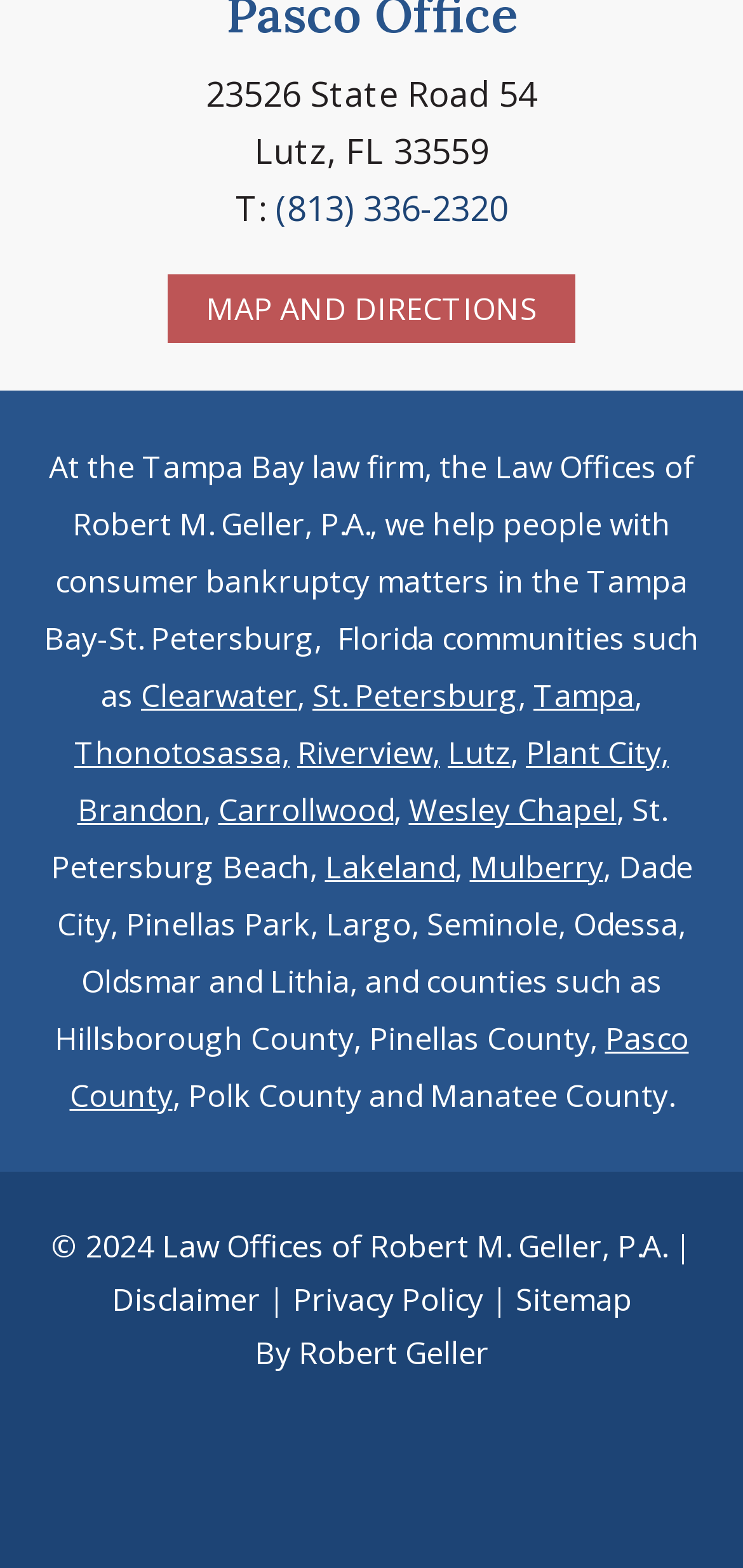What is the phone number of the law firm?
Based on the image, provide your answer in one word or phrase.

(813) 336-2320